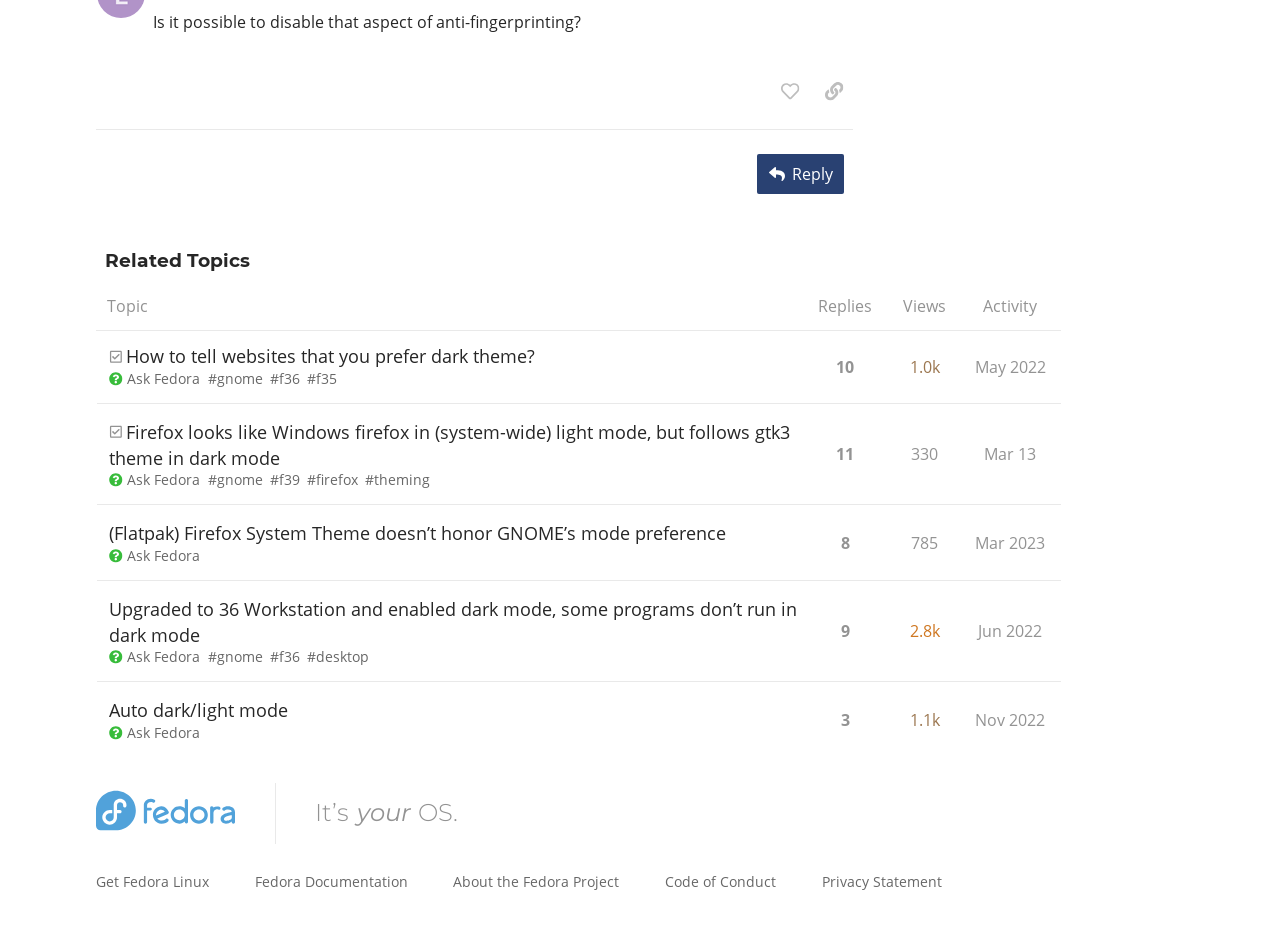What is the view count of the fourth topic?
Please answer the question with a single word or phrase, referencing the image.

785